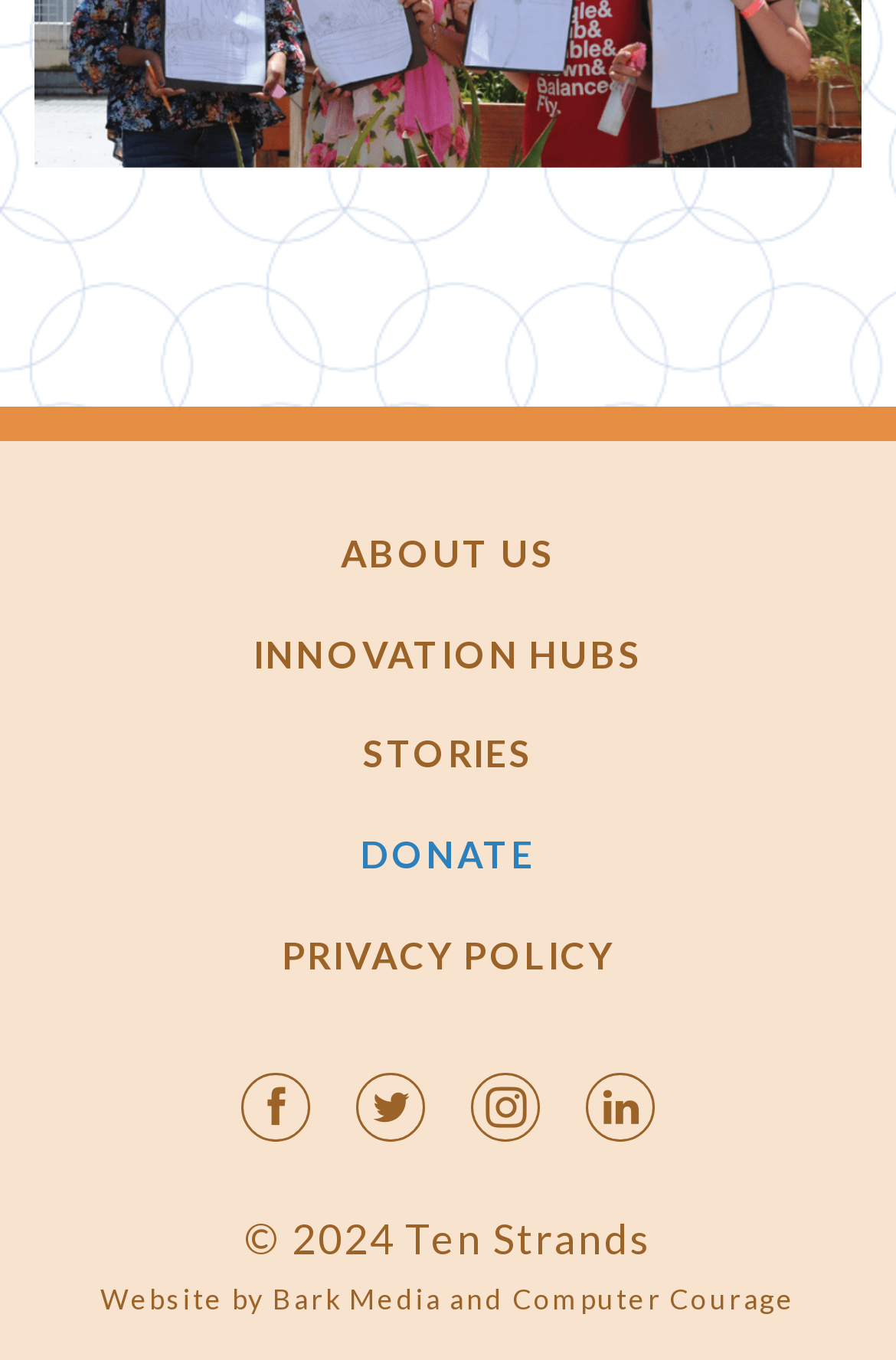Determine the bounding box coordinates for the element that should be clicked to follow this instruction: "make a donation". The coordinates should be given as four float numbers between 0 and 1, in the format [left, top, right, bottom].

[0.403, 0.612, 0.597, 0.644]